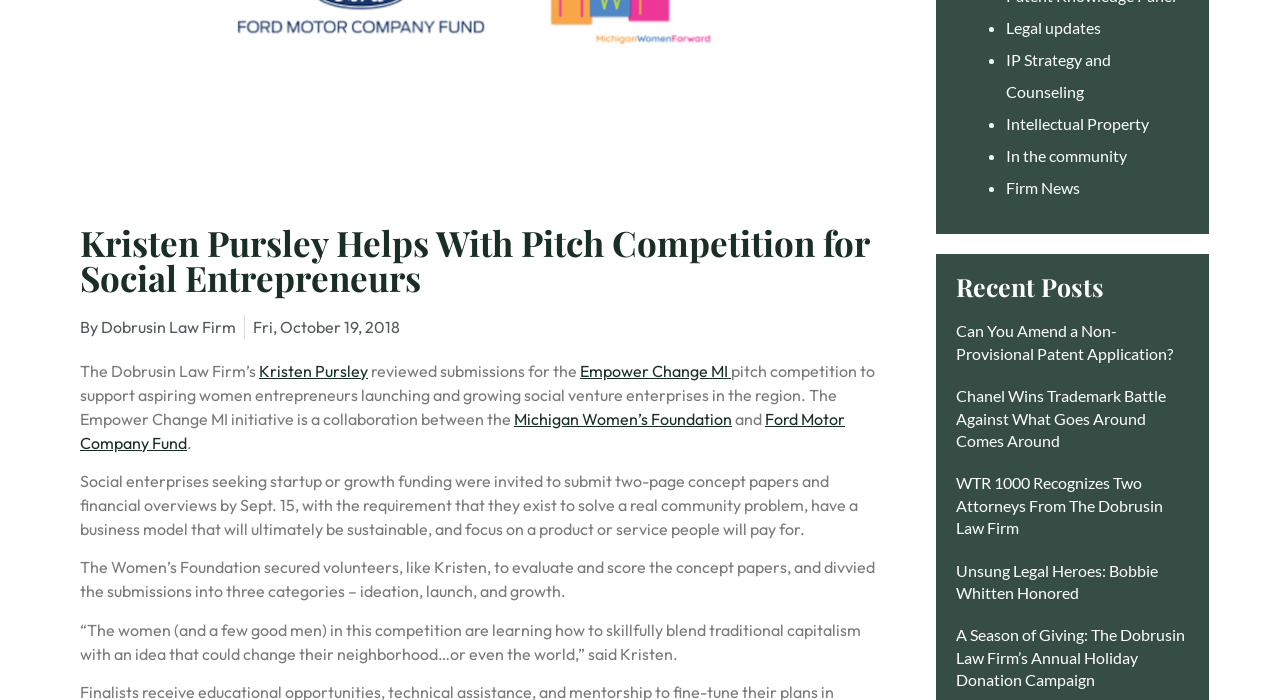Find the bounding box of the web element that fits this description: "Ford Motor Company Fund".

[0.062, 0.584, 0.66, 0.647]